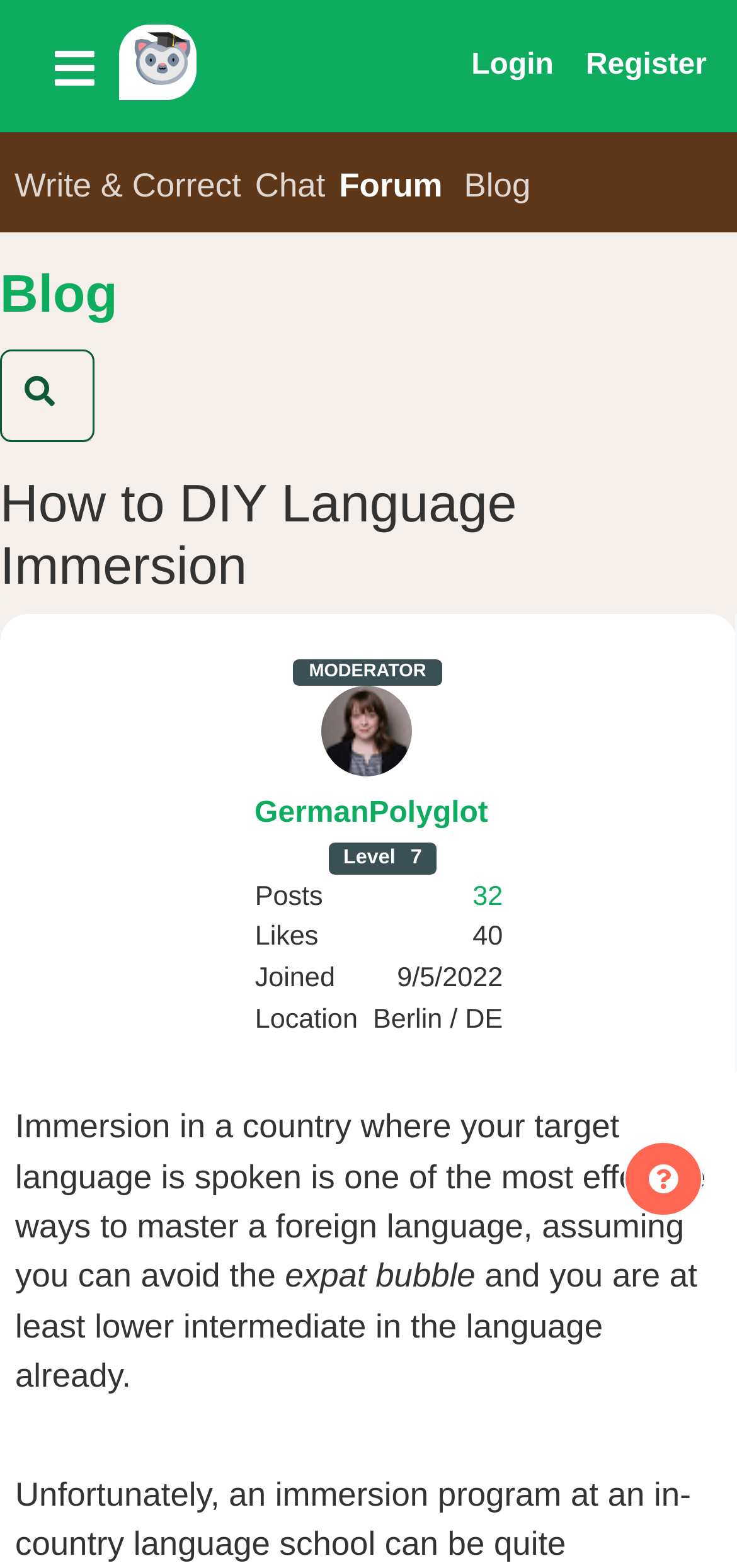Predict the bounding box of the UI element based on the description: "Community Forum Forum". The coordinates should be four float numbers between 0 and 1, formatted as [left, top, right, bottom].

[0.451, 0.1, 0.61, 0.136]